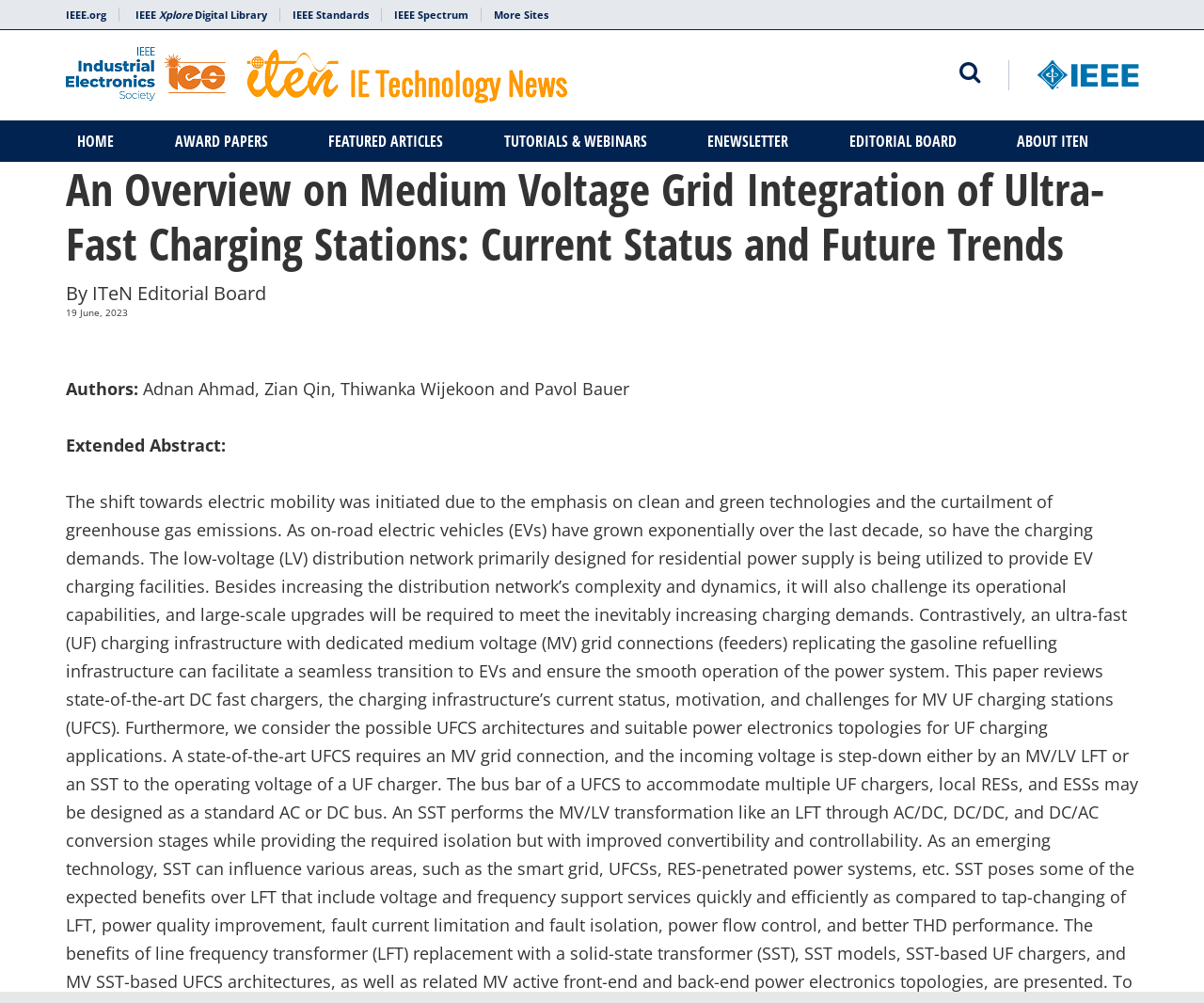What is the name of the publication?
Using the image as a reference, give a one-word or short phrase answer.

IEEE Open Journal of the Industrial Electronics Society